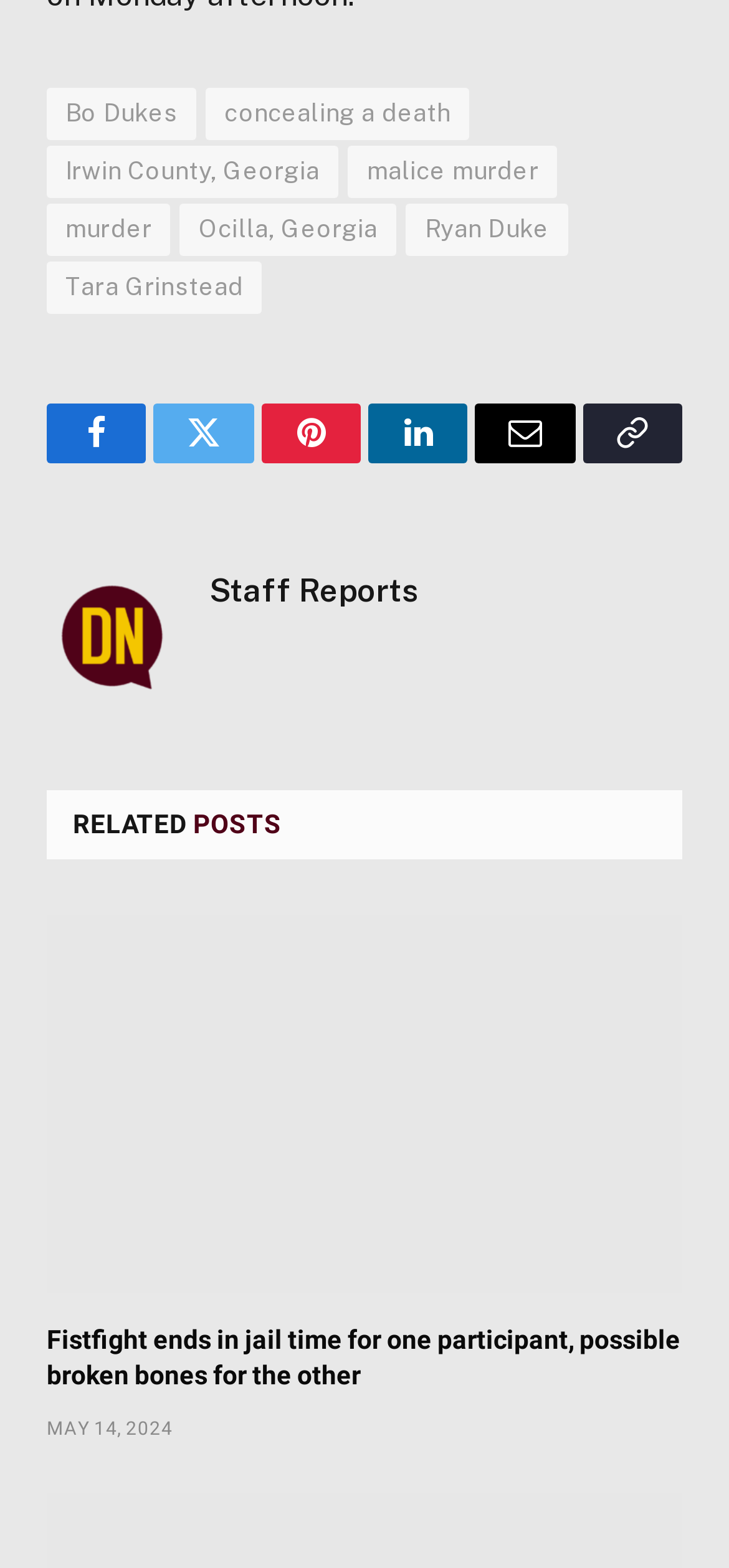What is the date of the first related post?
Look at the screenshot and respond with one word or a short phrase.

MAY 14, 2024